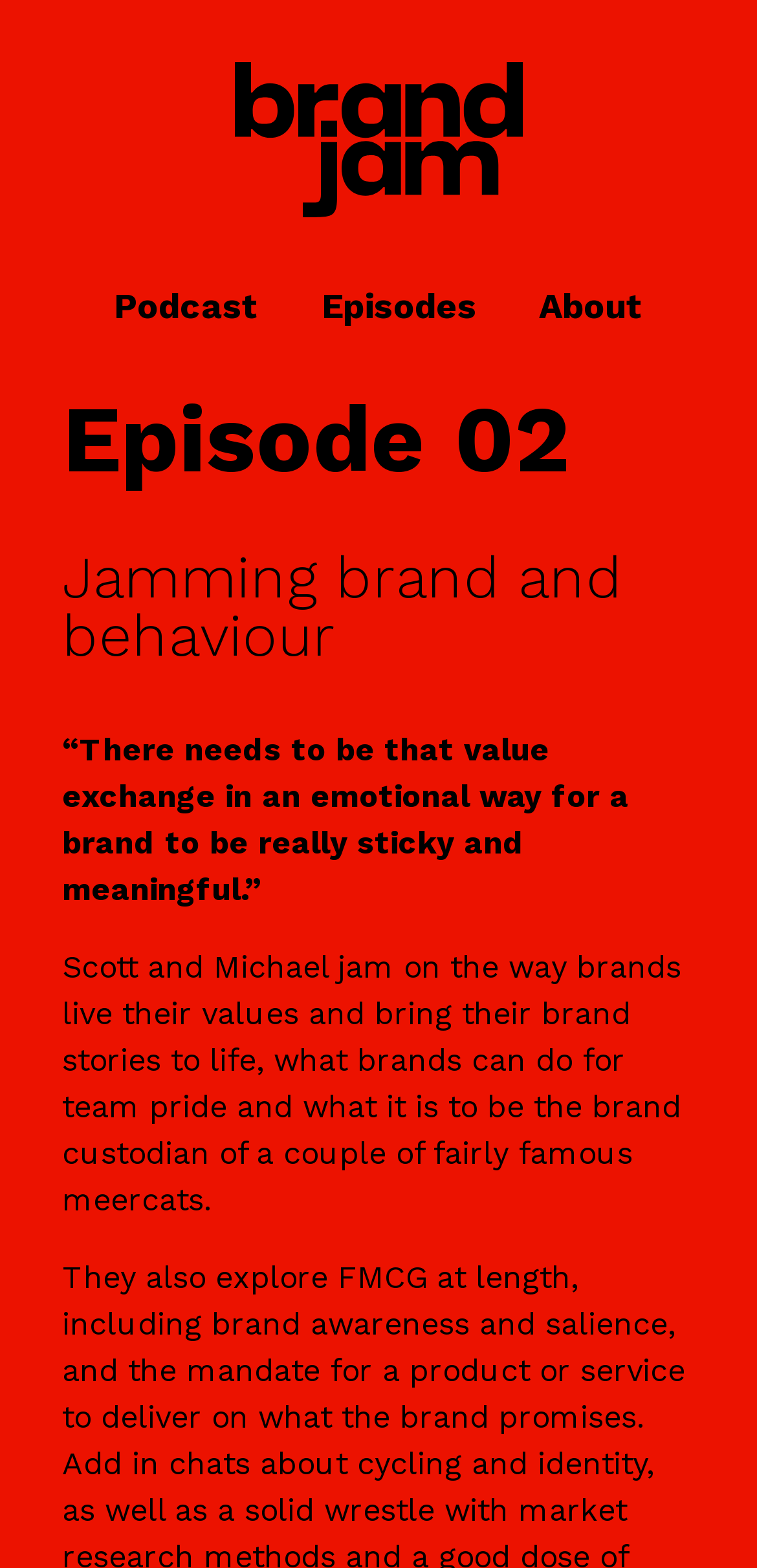What is the name of the podcast?
Based on the image, answer the question with as much detail as possible.

The name of the podcast can be found in the top navigation bar, where there are links to 'Podcast', 'Episodes', and 'About'. The image next to the 'Brand Jam' link suggests that it is the title of the podcast.